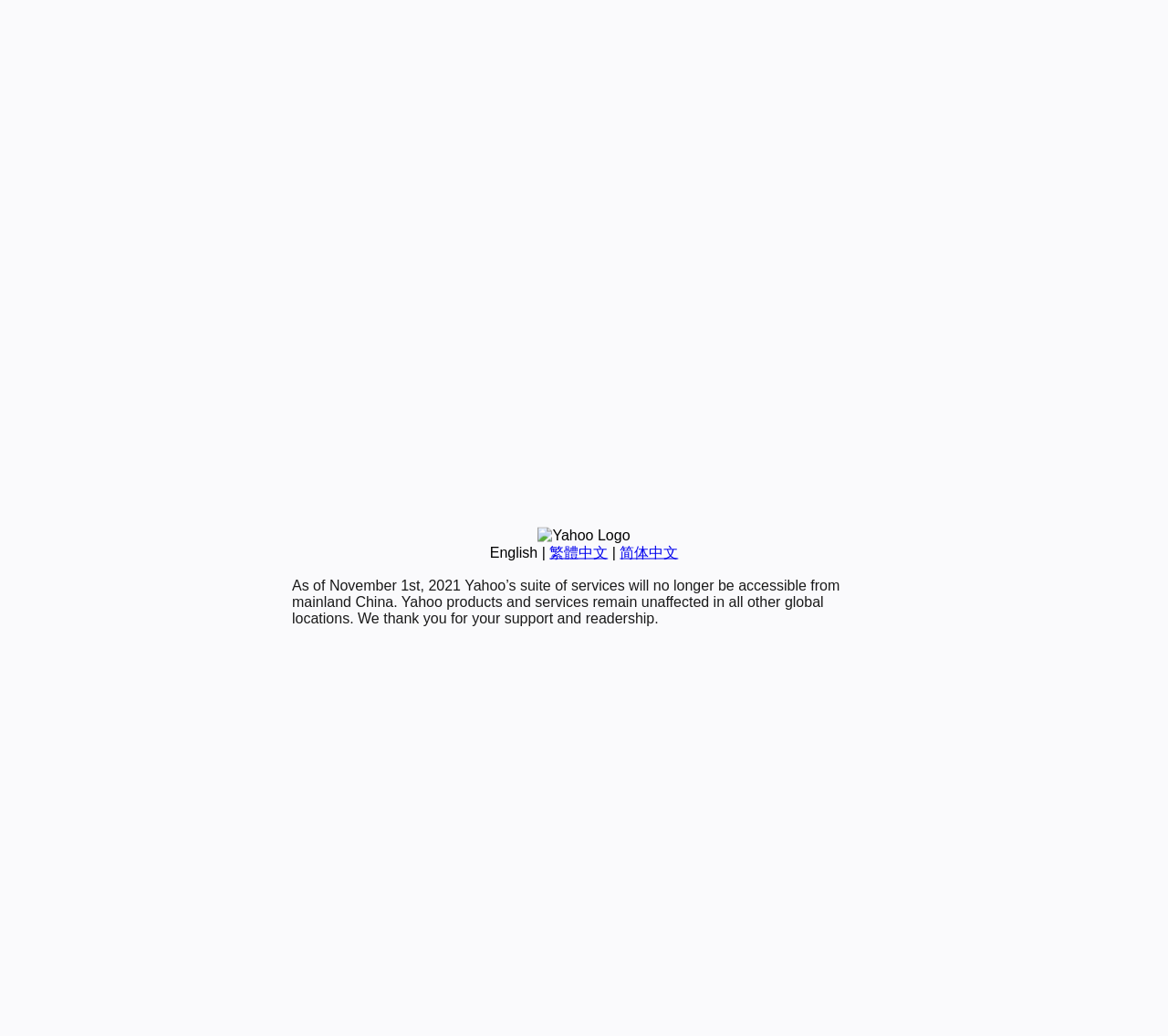Identify the bounding box for the given UI element using the description provided. Coordinates should be in the format (top-left x, top-left y, bottom-right x, bottom-right y) and must be between 0 and 1. Here is the description: 简体中文

[0.531, 0.526, 0.581, 0.541]